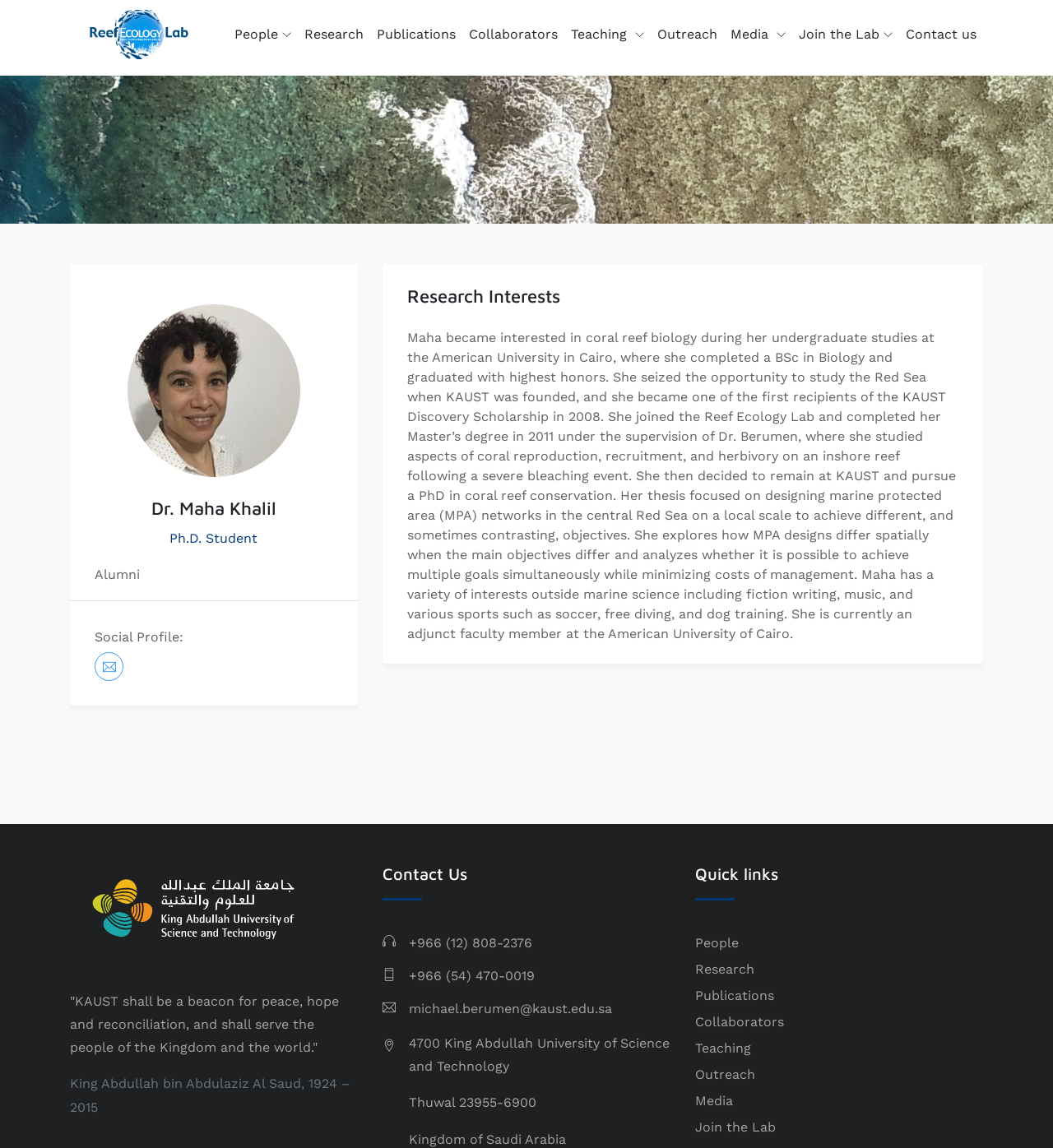Find the bounding box coordinates of the element to click in order to complete the given instruction: "View Dr. Maha Khalil's research interests."

[0.387, 0.248, 0.91, 0.268]